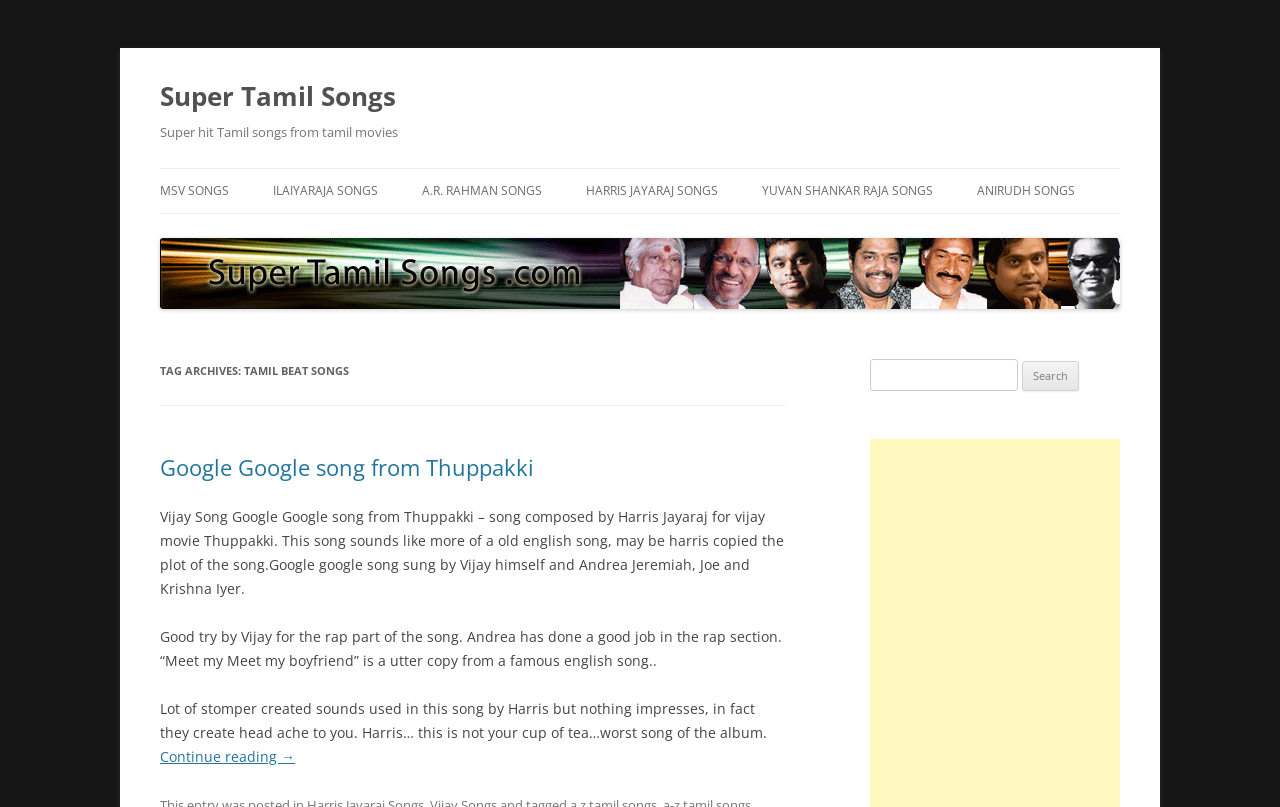Using the information from the screenshot, answer the following question thoroughly:
What is the category of songs listed on the webpage?

The category of songs can be determined by looking at the heading element that says 'TAG ARCHIVES: TAMIL BEAT SONGS', which indicates that the webpage is listing songs under the category of Tamil Beat Songs.